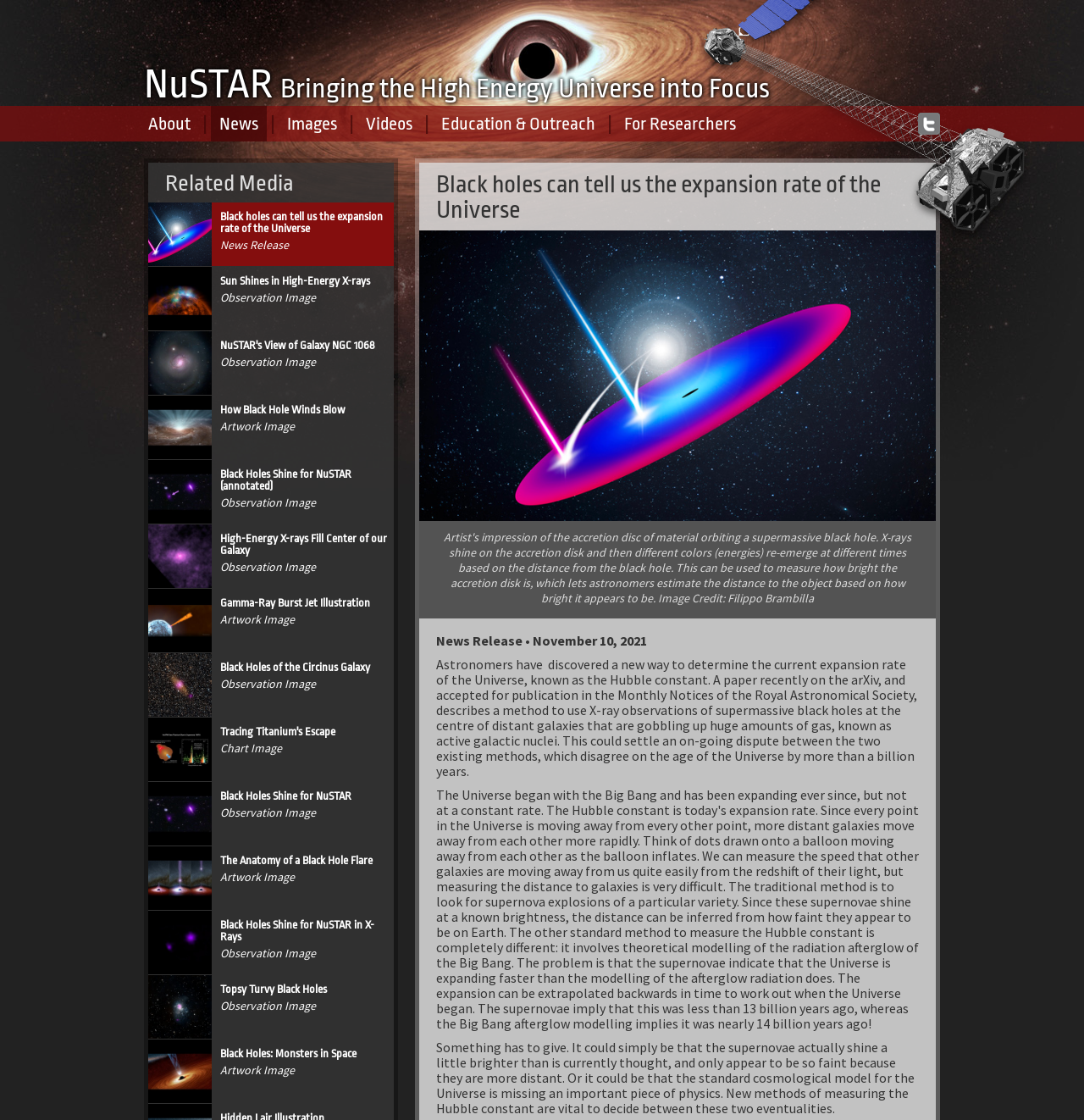Generate an in-depth caption that captures all aspects of the webpage.

The webpage is about NuSTAR, a space-based X-ray telescope, and its role in understanding the expansion rate of the Universe. At the top, there is a heading "NuSTAR Bringing the High Energy Universe into Focus" with a link to NuSTAR. To the right of this heading, there is a Twitter icon. Below this, there are several links to different sections of the website, including "About", "News", "Images", "Videos", and "Education & Outreach".

The main content of the webpage is divided into two sections. The first section has a heading "Black holes can tell us the expansion rate of the Universe" and features an image related to black holes. Below this, there is a news release with a date of November 10, 2021, and a brief article discussing how astronomers have discovered a new way to determine the current expansion rate of the Universe using X-ray observations of supermassive black holes.

The second section has a heading "Related Media" and features several links to different images and articles related to black holes and the Universe. Each link has a corresponding image and a brief heading describing the content. The images are arranged in a vertical column, with the headings and links to the right of each image.

Overall, the webpage is focused on providing information about NuSTAR and its role in understanding the Universe, with a particular emphasis on black holes and the expansion rate of the Universe.